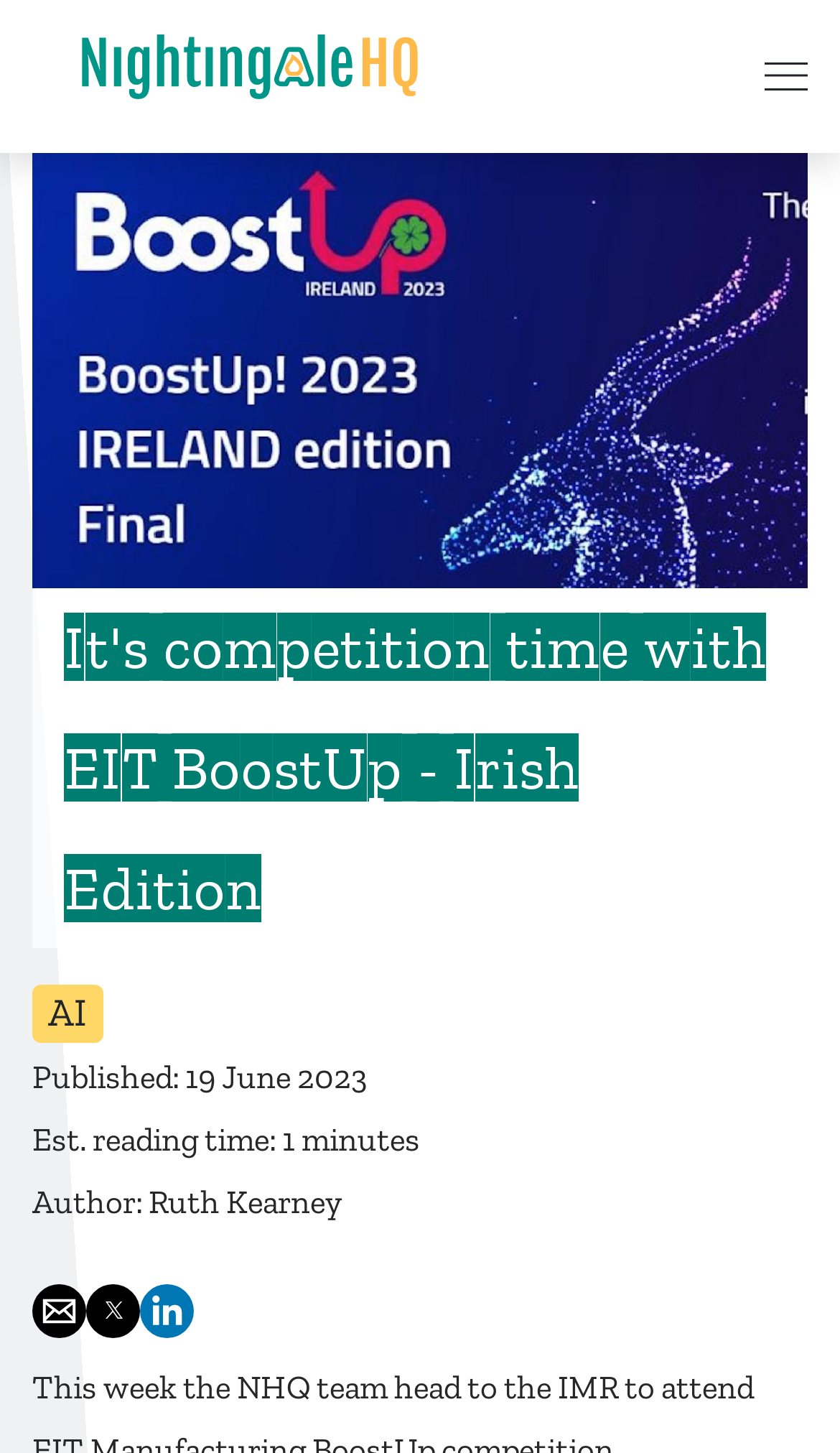Using the given description, provide the bounding box coordinates formatted as (top-left x, top-left y, bottom-right x, bottom-right y), with all values being floating point numbers between 0 and 1. Description: AI

[0.038, 0.677, 0.122, 0.718]